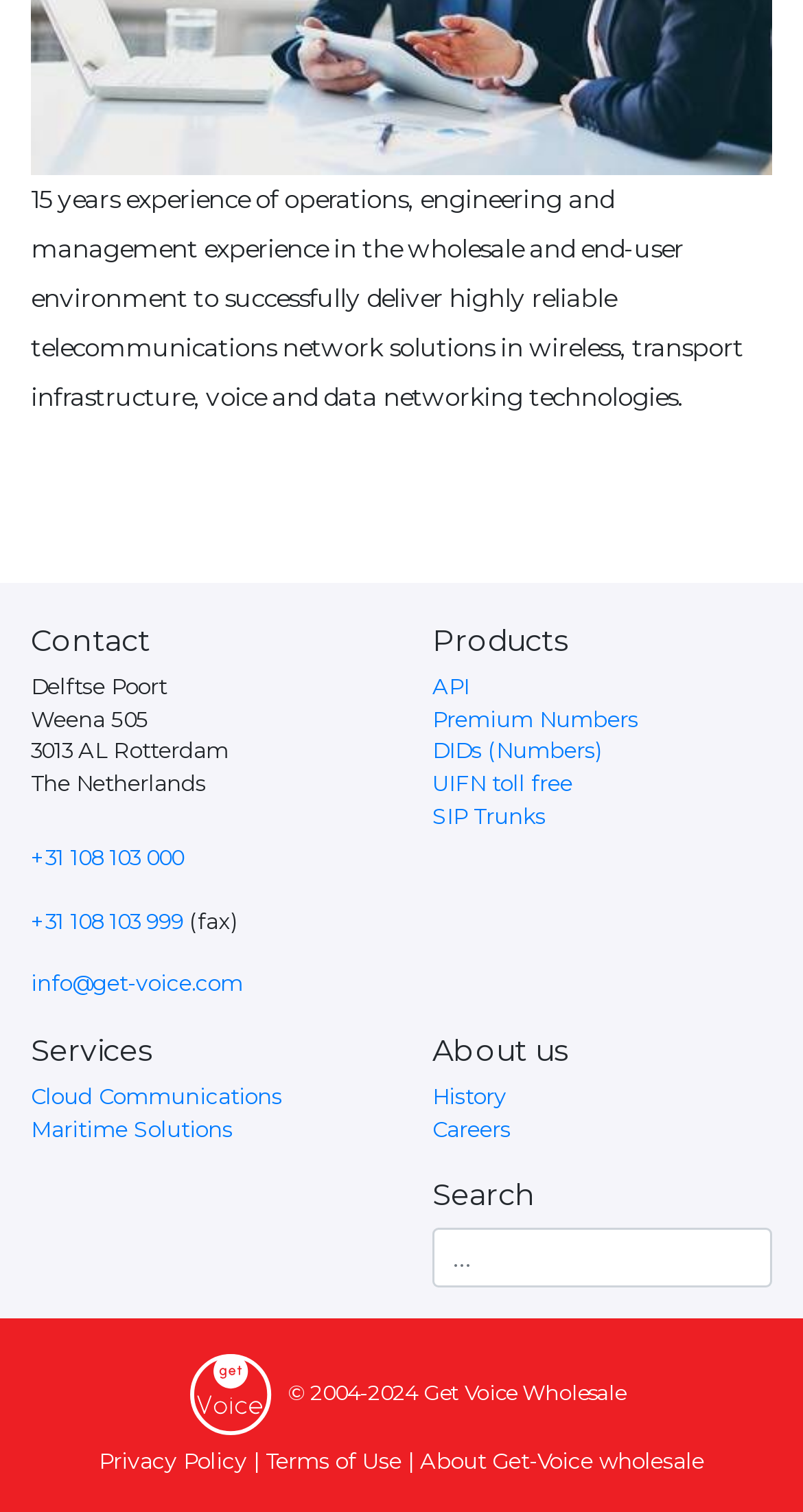Identify the bounding box coordinates of the area that should be clicked in order to complete the given instruction: "Click the 'Cloud Communications' link". The bounding box coordinates should be four float numbers between 0 and 1, i.e., [left, top, right, bottom].

[0.038, 0.717, 0.351, 0.734]